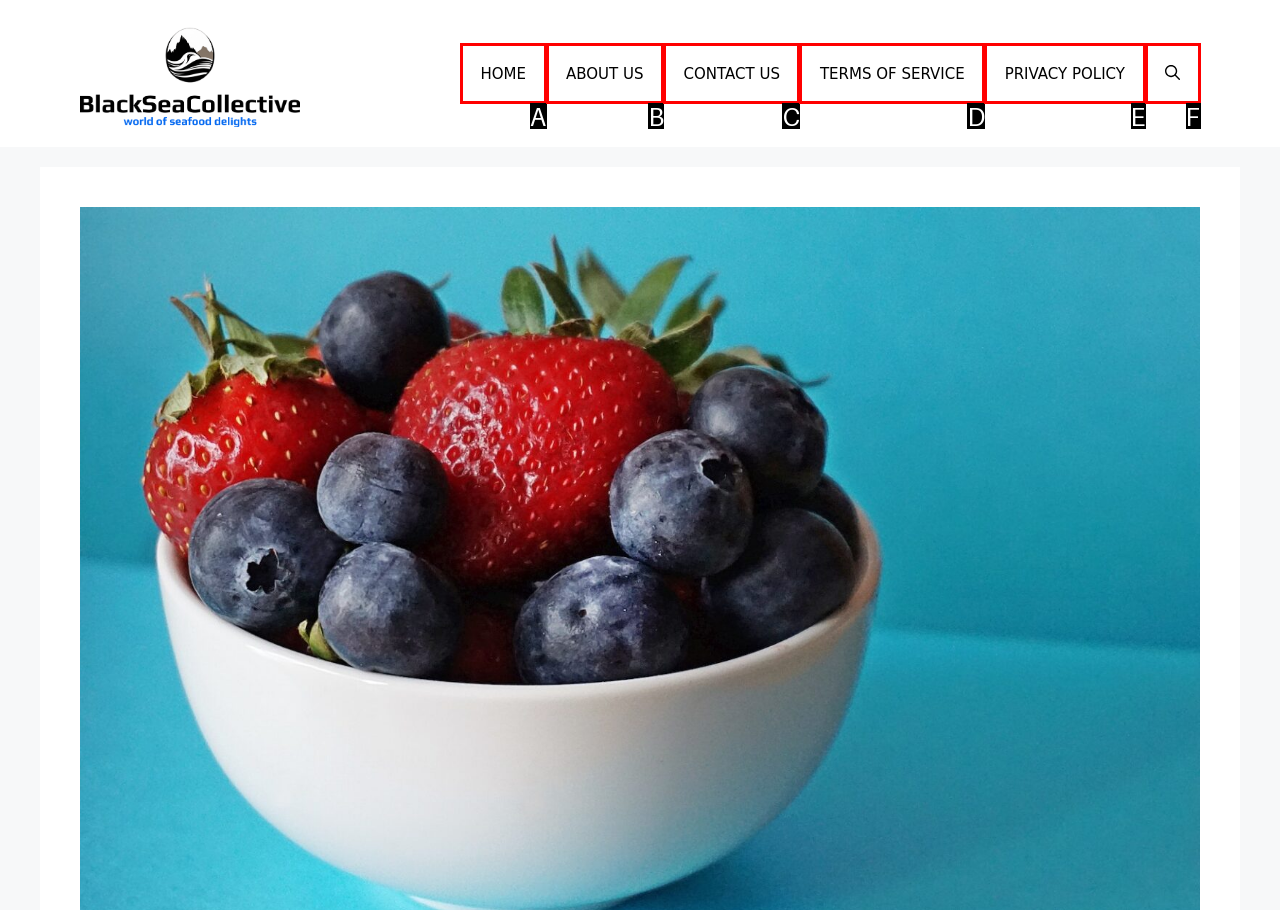Based on the description: CONTACT US, identify the matching HTML element. Reply with the letter of the correct option directly.

C